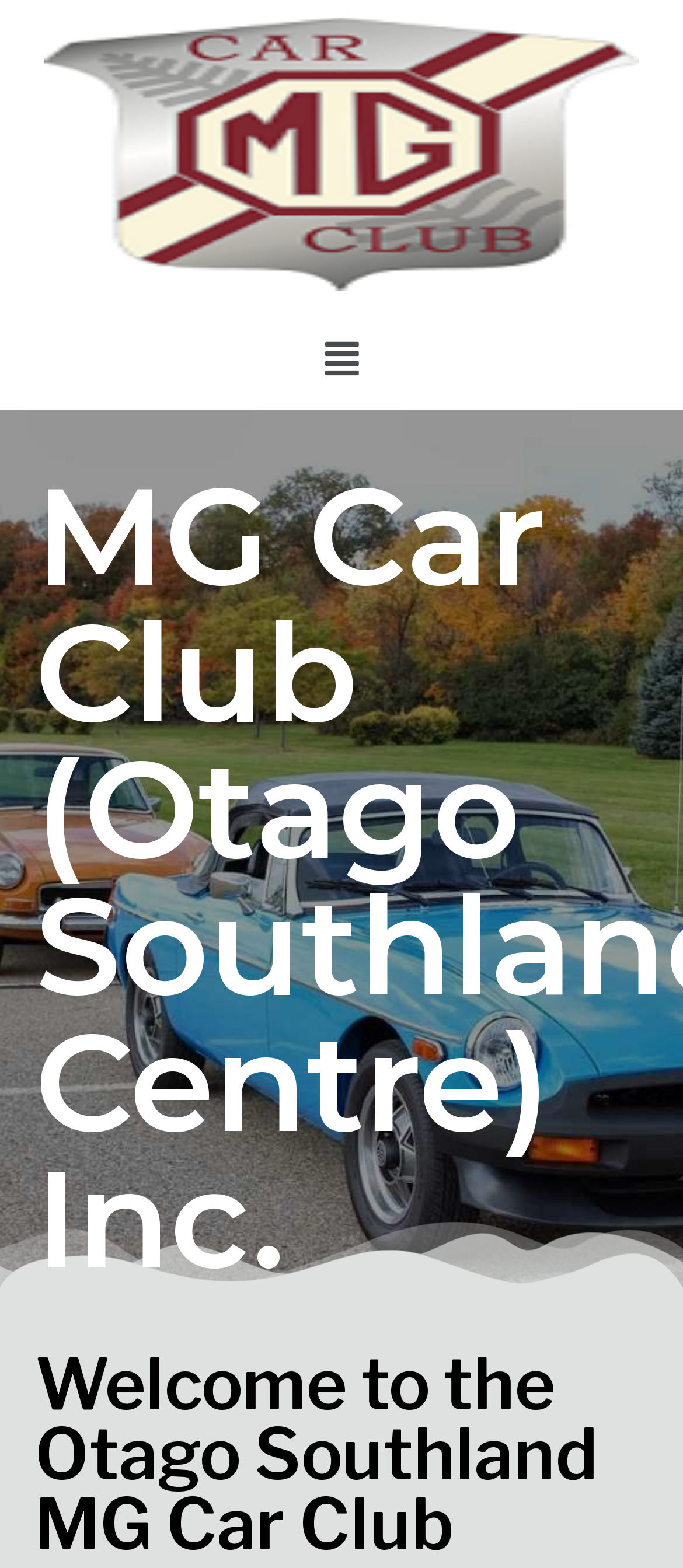Determine the main text heading of the webpage and provide its content.

MG Car Club (Otago Southland Centre) Inc.